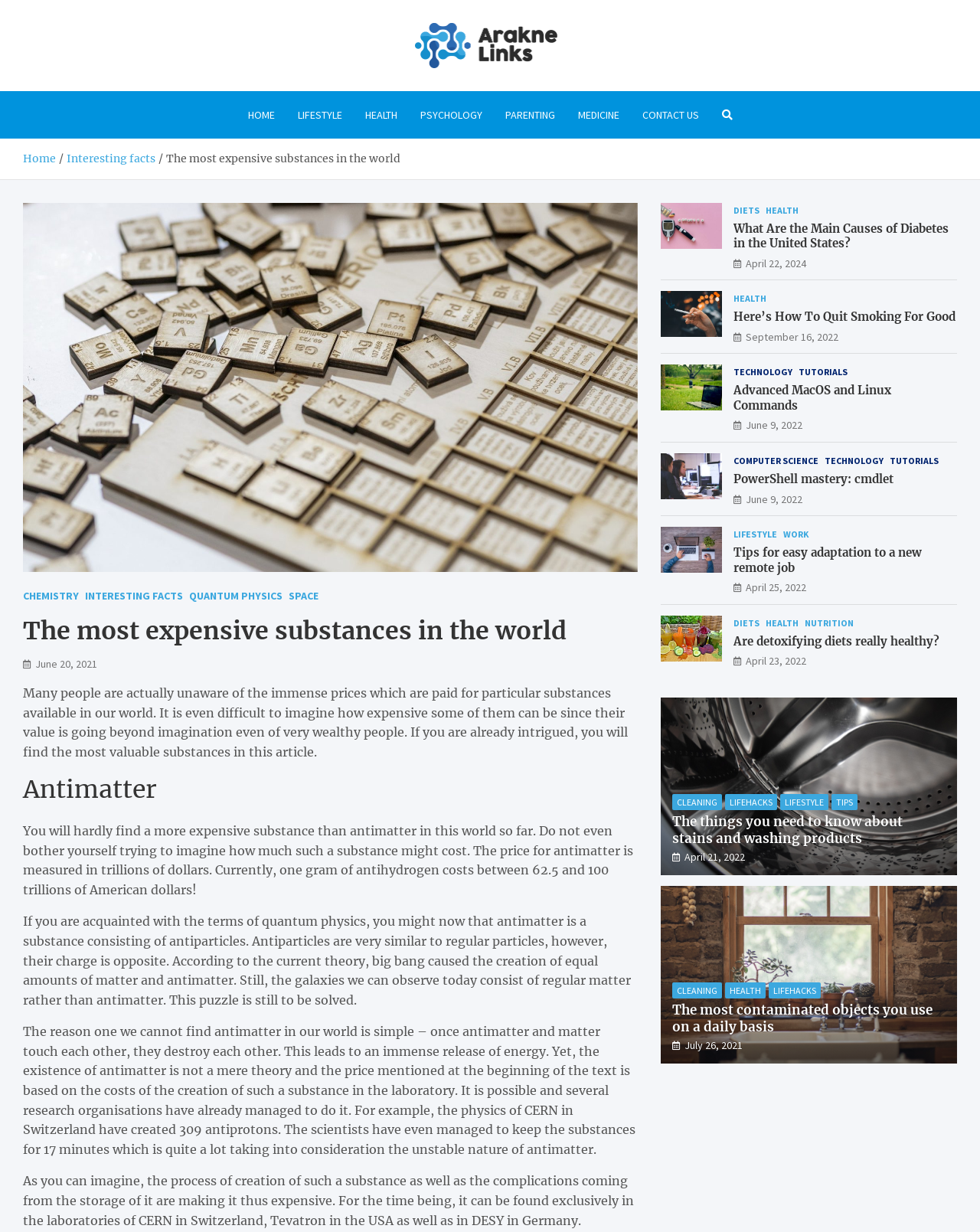Locate the bounding box coordinates of the area to click to fulfill this instruction: "Learn about 'Antimatter'". The bounding box should be presented as four float numbers between 0 and 1, in the order [left, top, right, bottom].

[0.023, 0.629, 0.651, 0.654]